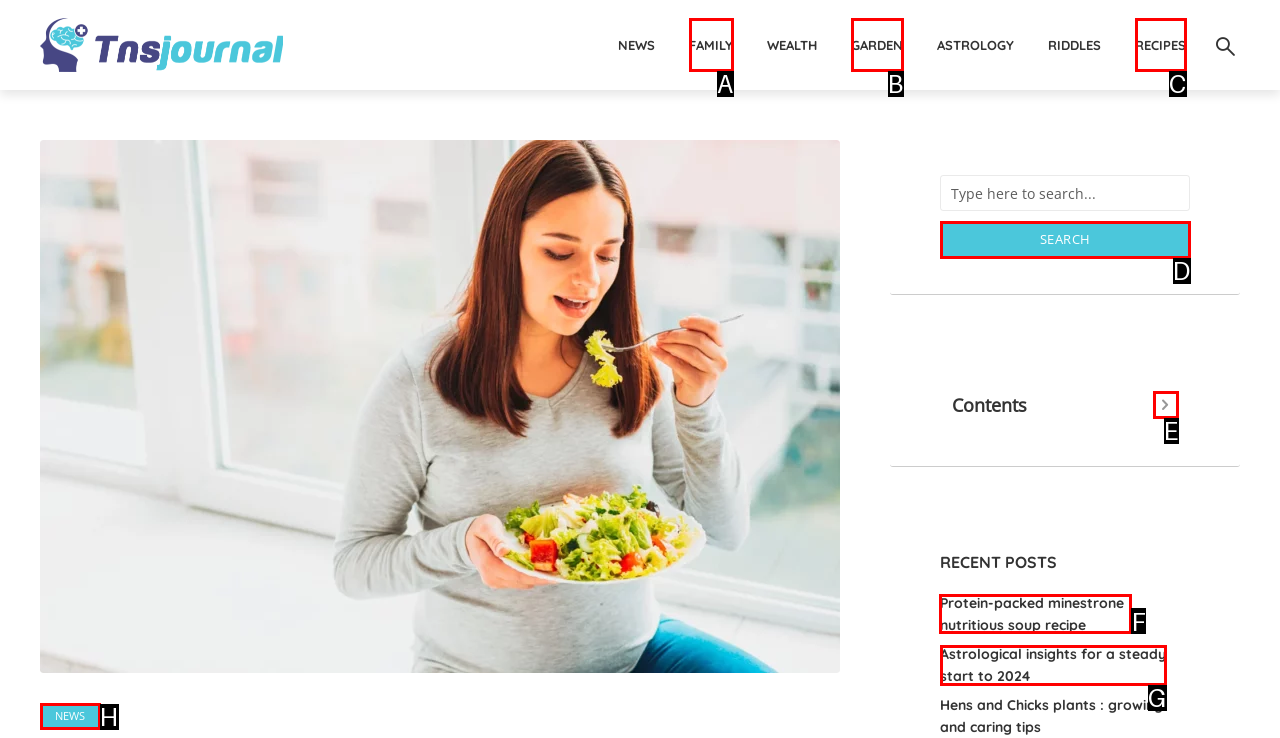Out of the given choices, which letter corresponds to the UI element required to Read the Protein-packed minestrone article? Answer with the letter.

F